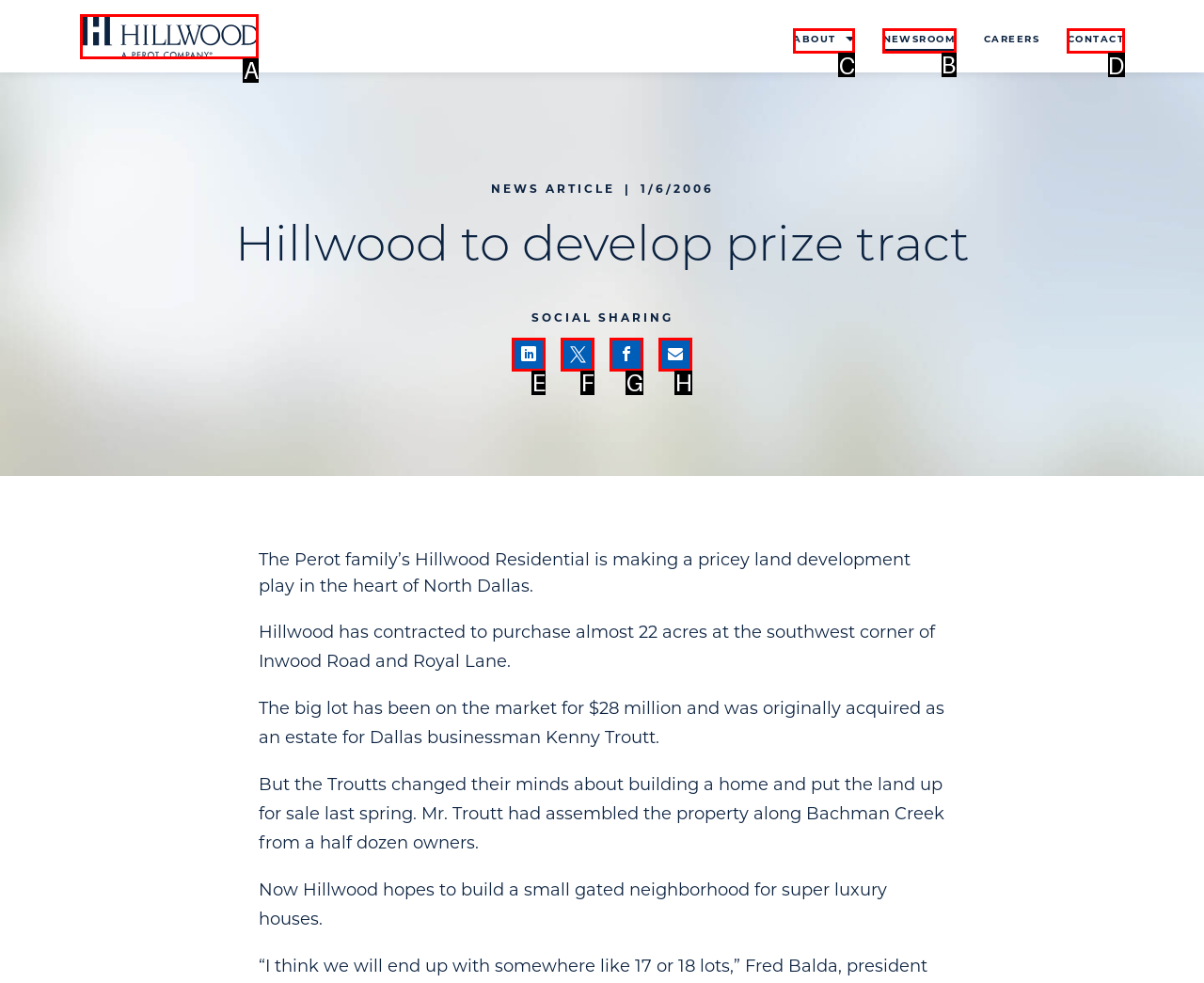Tell me which one HTML element I should click to complete the following instruction: Read NEWSROOM page
Answer with the option's letter from the given choices directly.

B